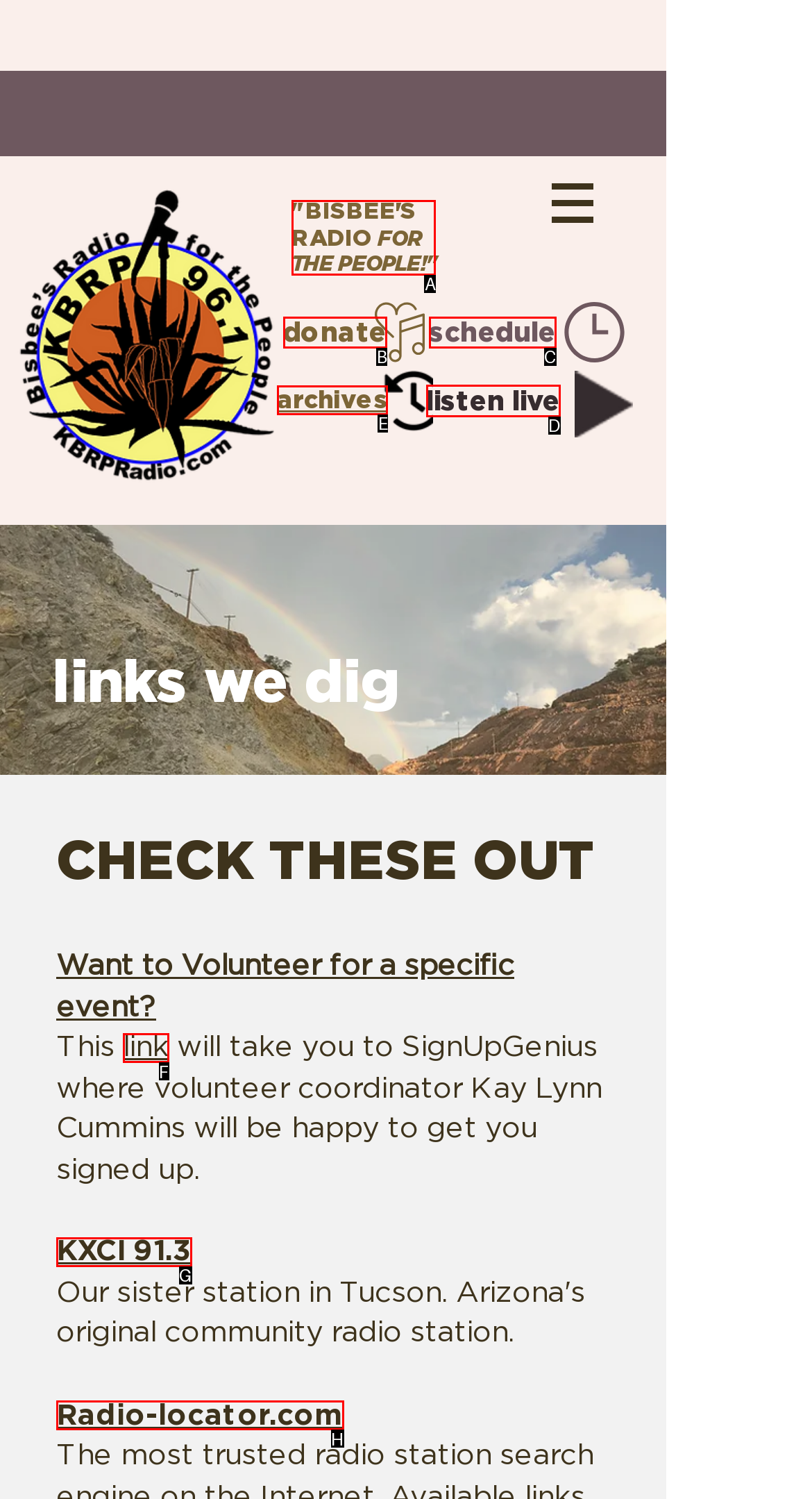Select the correct option from the given choices to perform this task: listen live. Provide the letter of that option.

D